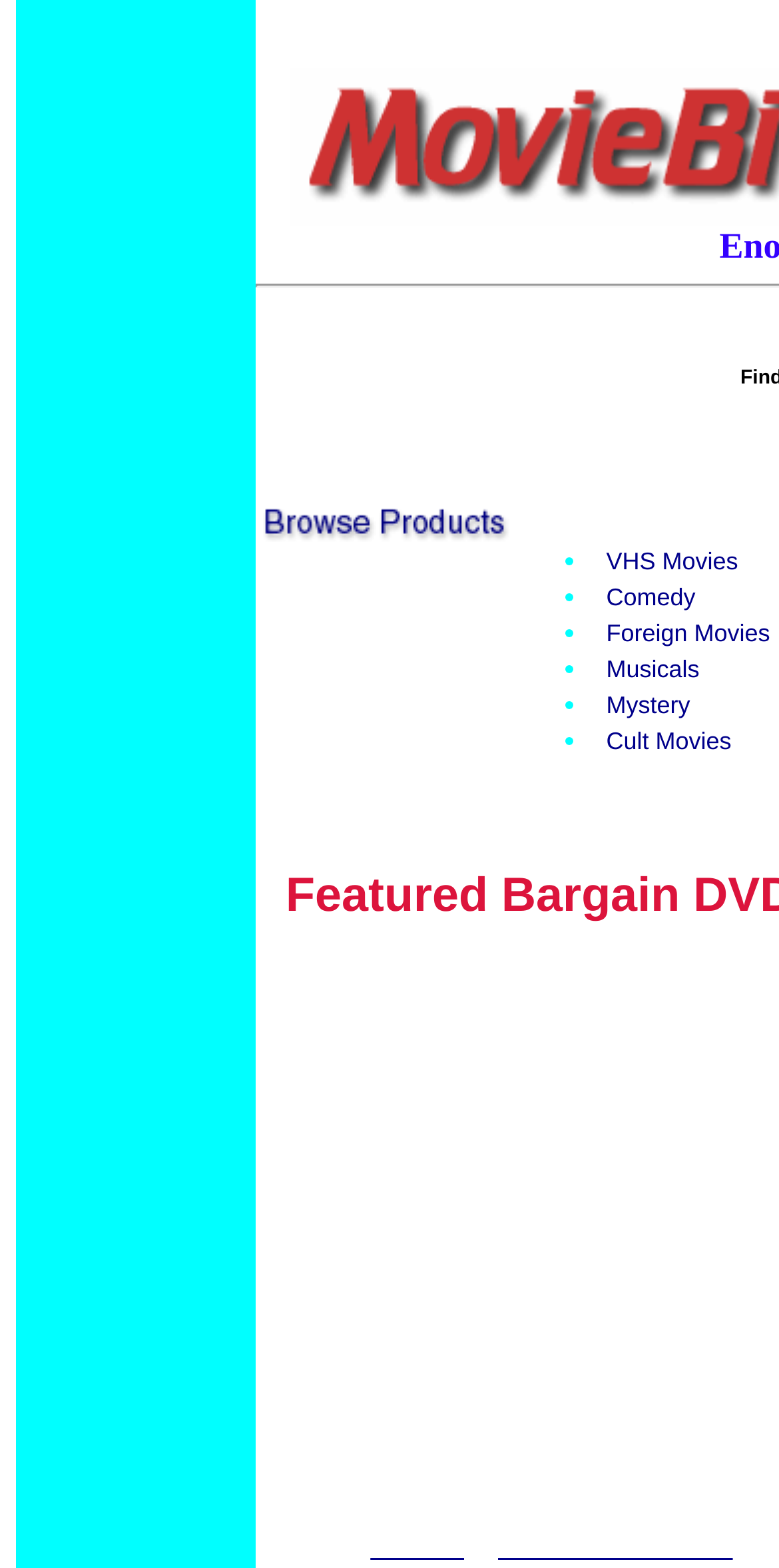Please examine the image and provide a detailed answer to the question: What is the format of the movies available on the website?

According to the webpage, the movies available on the website are in VHS and DVD formats. This is mentioned in the heading 'We carry a huge selection of Bargain DVDs, Find hard to find Bargain DVDs and Bargain DVDs here' and also in the link 'VHS Movies'.